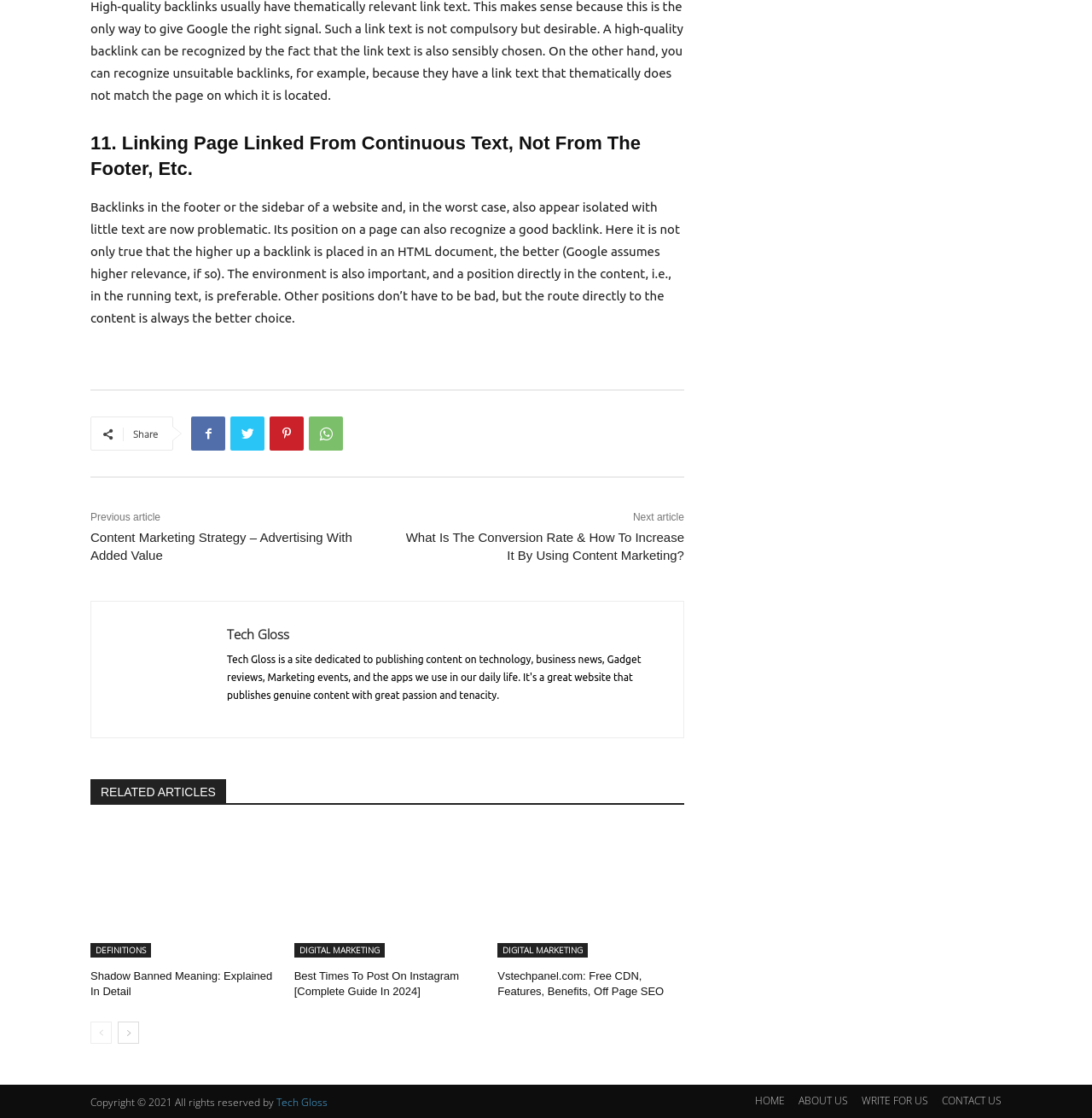Please mark the bounding box coordinates of the area that should be clicked to carry out the instruction: "Click on the 'HOME' link".

[0.691, 0.978, 0.719, 0.991]